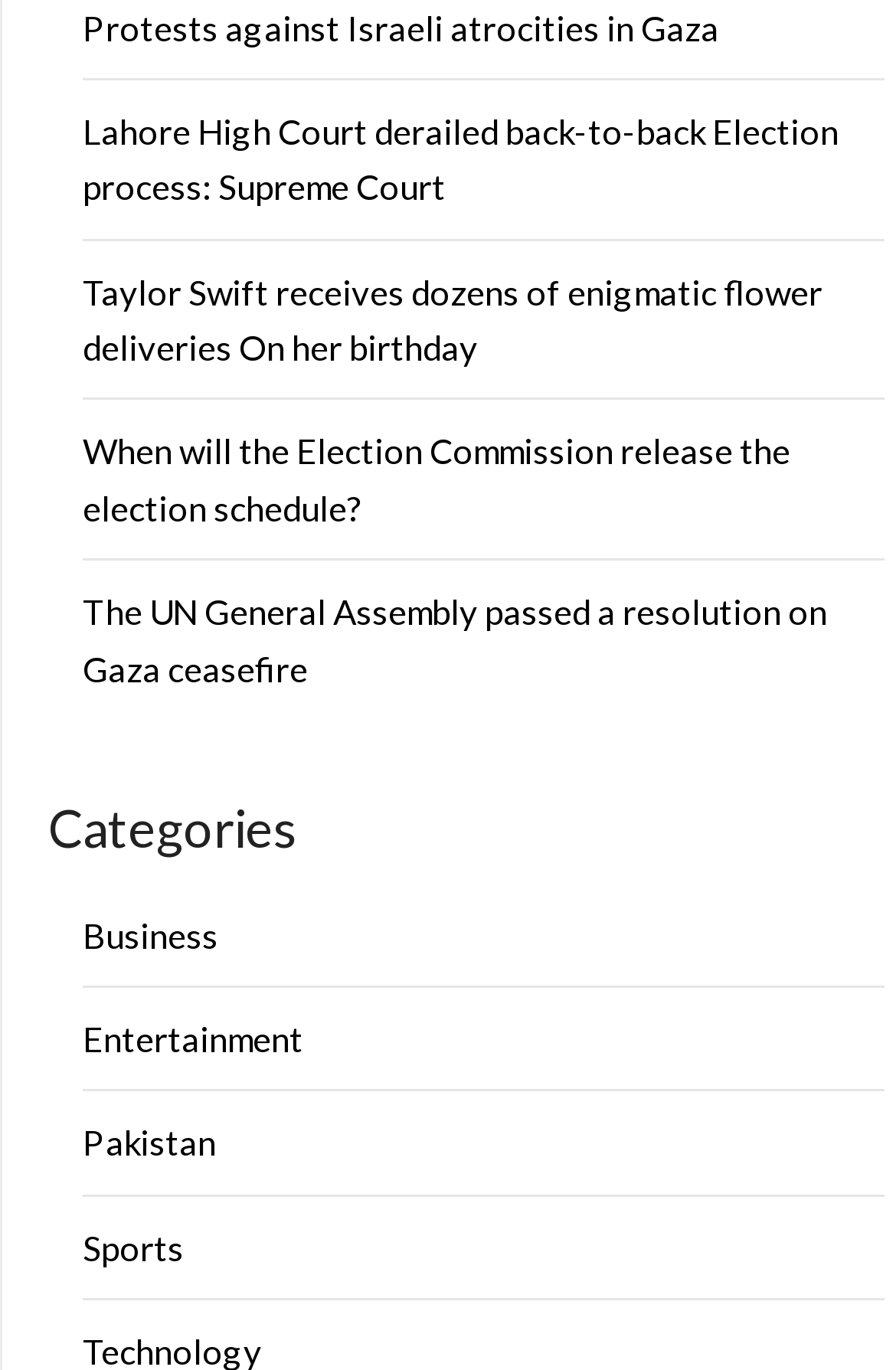Please identify the bounding box coordinates of the element's region that I should click in order to complete the following instruction: "Read news about protests in Gaza". The bounding box coordinates consist of four float numbers between 0 and 1, i.e., [left, top, right, bottom].

[0.092, 0.004, 0.803, 0.034]